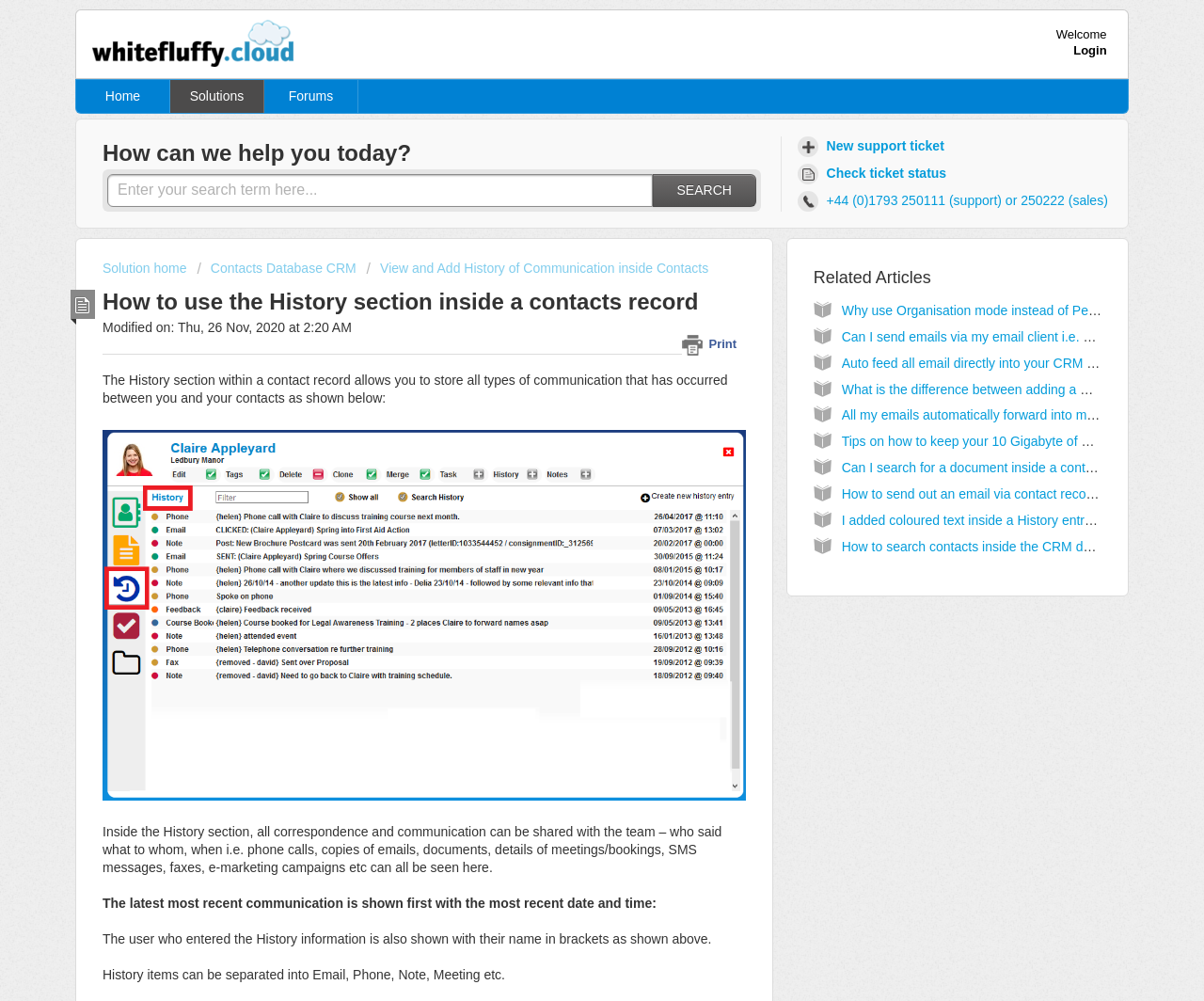Please provide a one-word or phrase answer to the question: 
What is the purpose of the History section?

Store communication with contacts